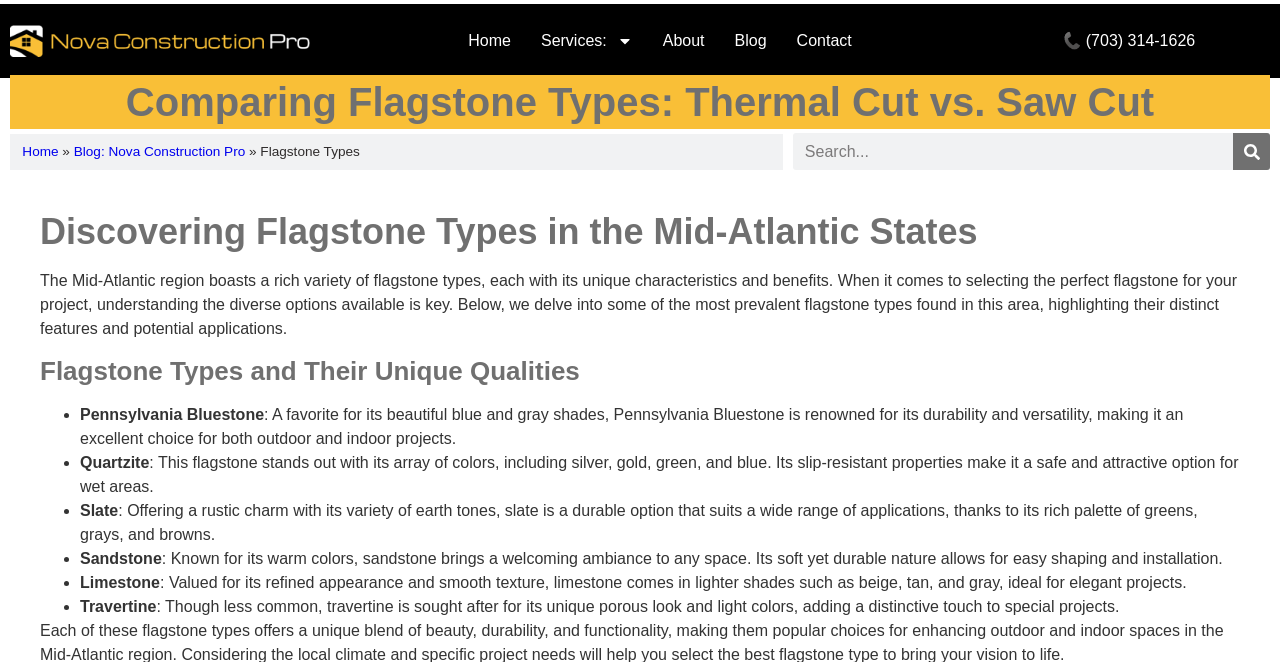What are the types of flagstone discussed in the article?
Please give a detailed and elaborate answer to the question based on the image.

The article discusses six types of flagstone, each with its unique characteristics and benefits. These types are listed in a bullet point format, with a brief description of each type.